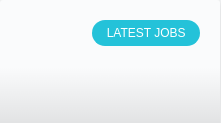Create a detailed narrative of what is happening in the image.

The image features a prominently displayed button labeled "LATEST JOBS." This button is designed with a vibrant blue background, making it visually appealing and easily noticeable. It serves as a call-to-action for users looking to explore or apply for the most recent job openings available. The button's design suggests an emphasis on urgency and relevance, aiming to attract job seekers' attention and encourage them to click for further details on newly listed employment opportunities.